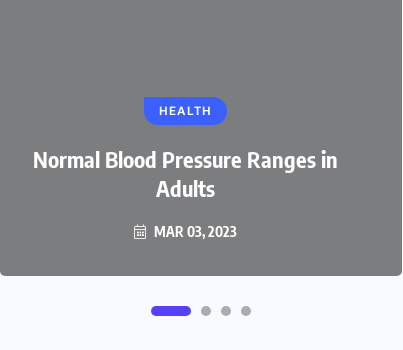What is the category of the content?
Please provide a comprehensive answer based on the visual information in the image.

The blue badge above the title is labeled 'HEALTH', which signifies the category of the content presented in the image.